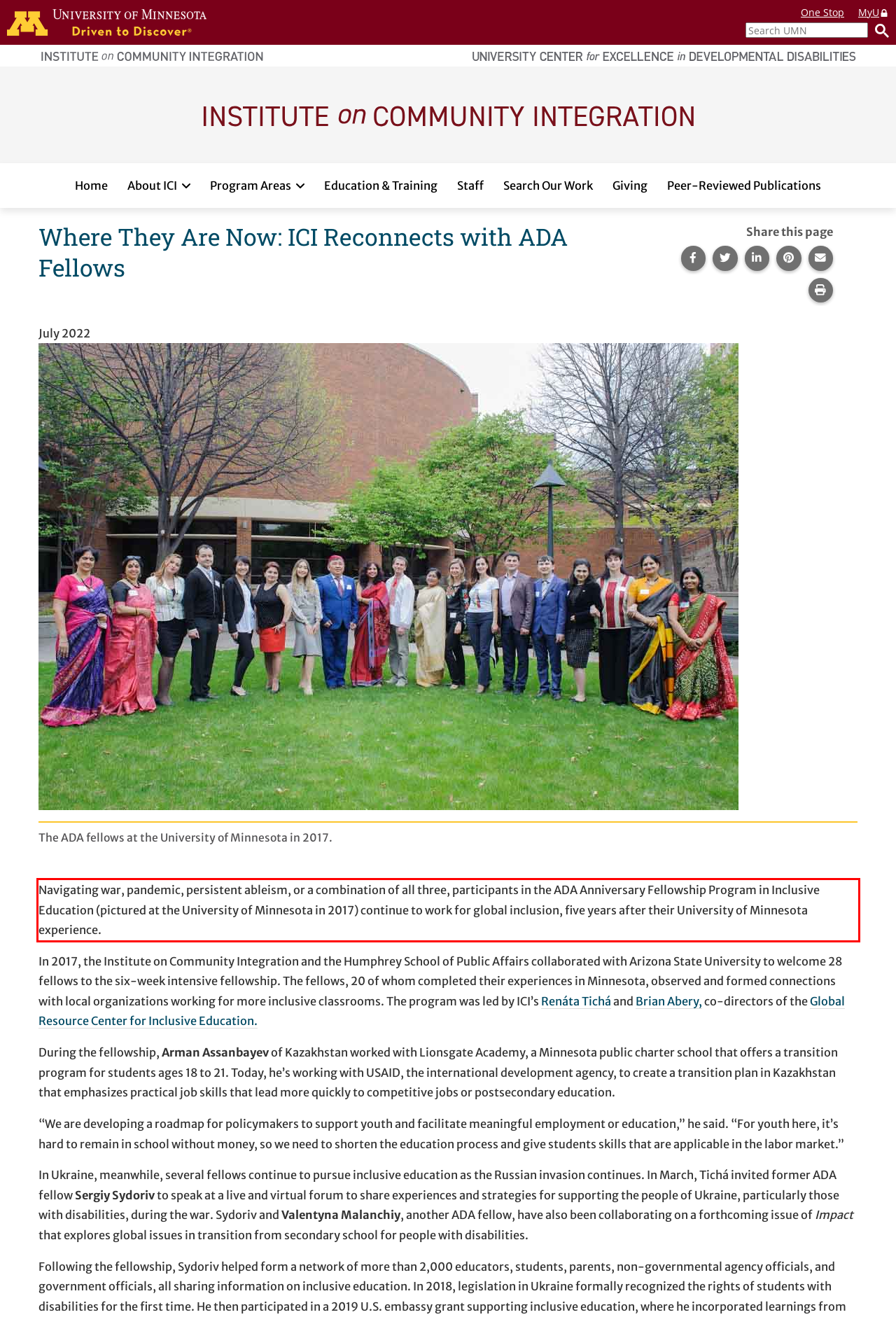Identify and extract the text within the red rectangle in the screenshot of the webpage.

Navigating war, pandemic, persistent ableism, or a combination of all three, participants in the ADA Anniversary Fellowship Program in Inclusive Education (pictured at the University of Minnesota in 2017) continue to work for global inclusion, five years after their University of Minnesota experience.